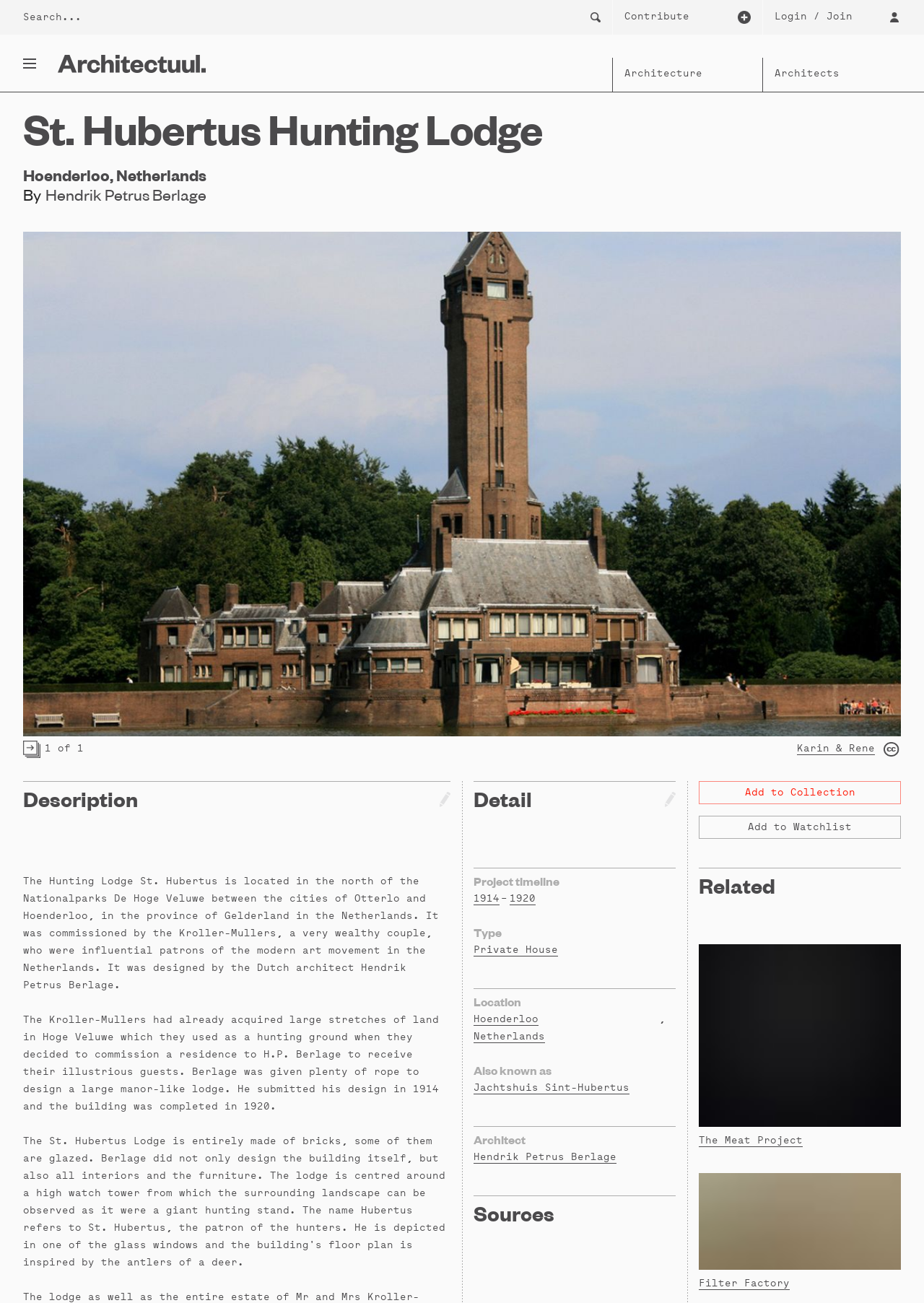Locate the bounding box coordinates of the clickable region to complete the following instruction: "Search for something."

[0.025, 0.0, 0.625, 0.027]